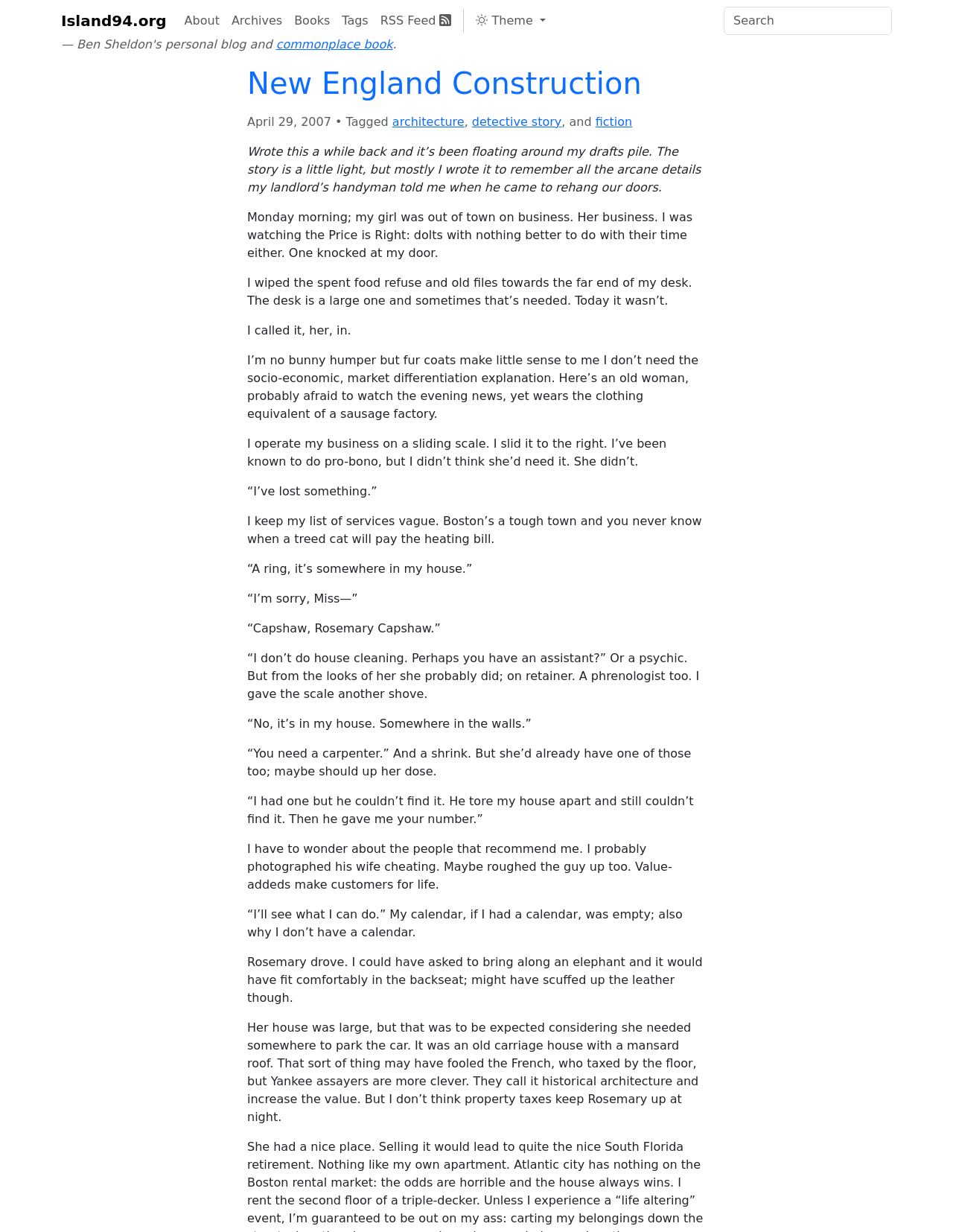Determine the bounding box coordinates of the element that should be clicked to execute the following command: "Read the 'commonplace book' article".

[0.29, 0.03, 0.412, 0.042]